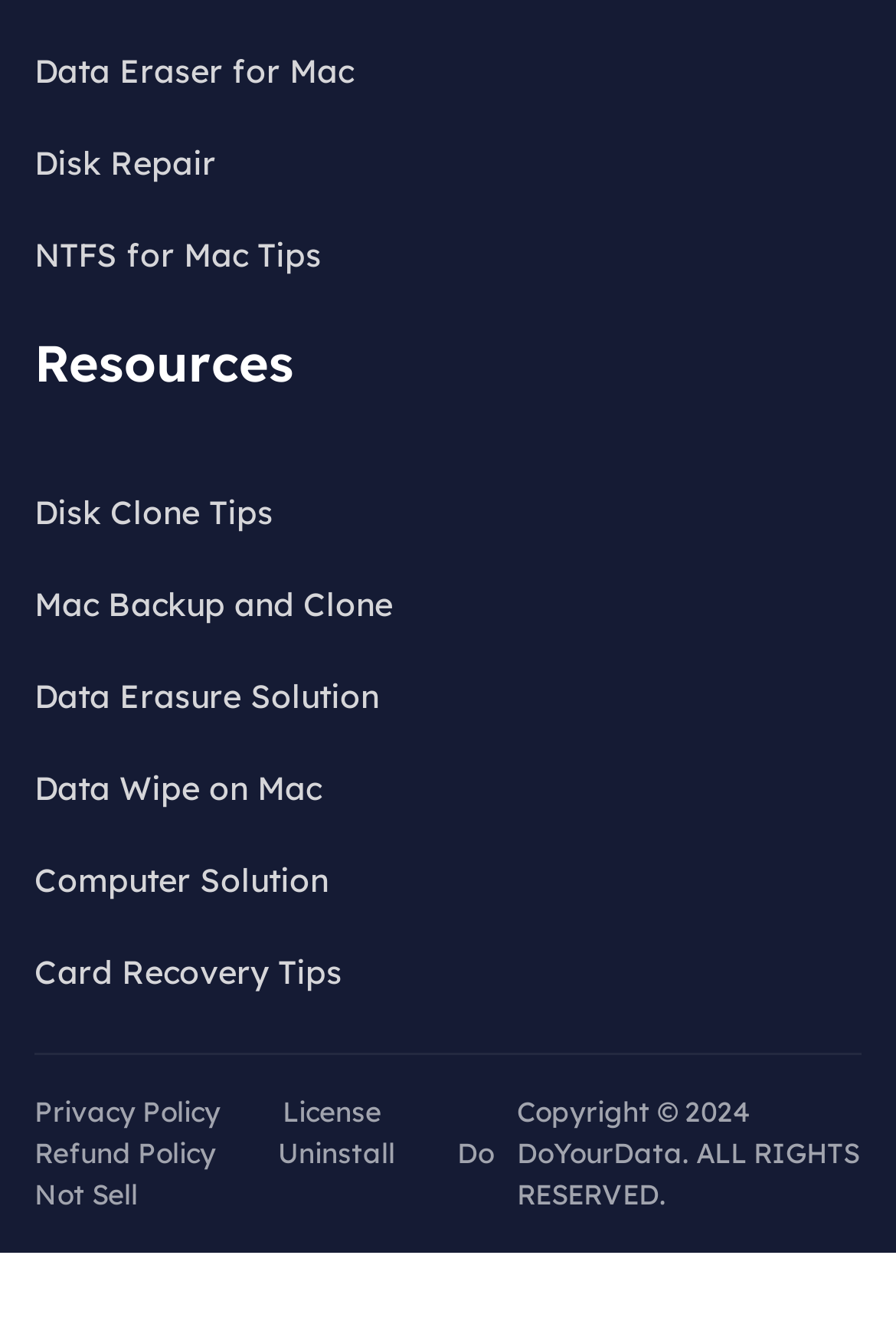Determine the bounding box coordinates of the clickable element necessary to fulfill the instruction: "Check out Mac Backup and Clone". Provide the coordinates as four float numbers within the 0 to 1 range, i.e., [left, top, right, bottom].

[0.038, 0.927, 0.438, 0.958]